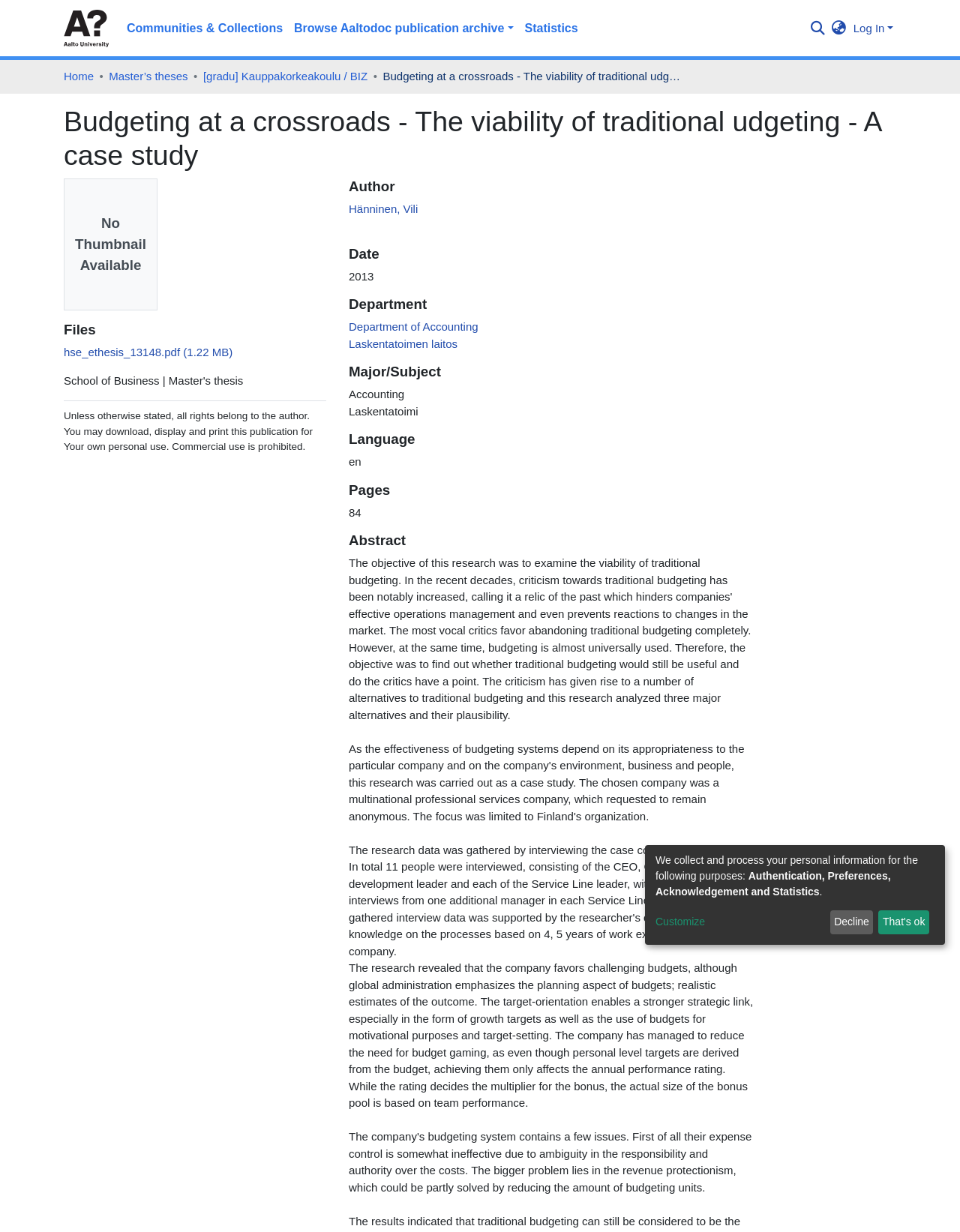Give a one-word or one-phrase response to the question:
How many pages does the research have?

84